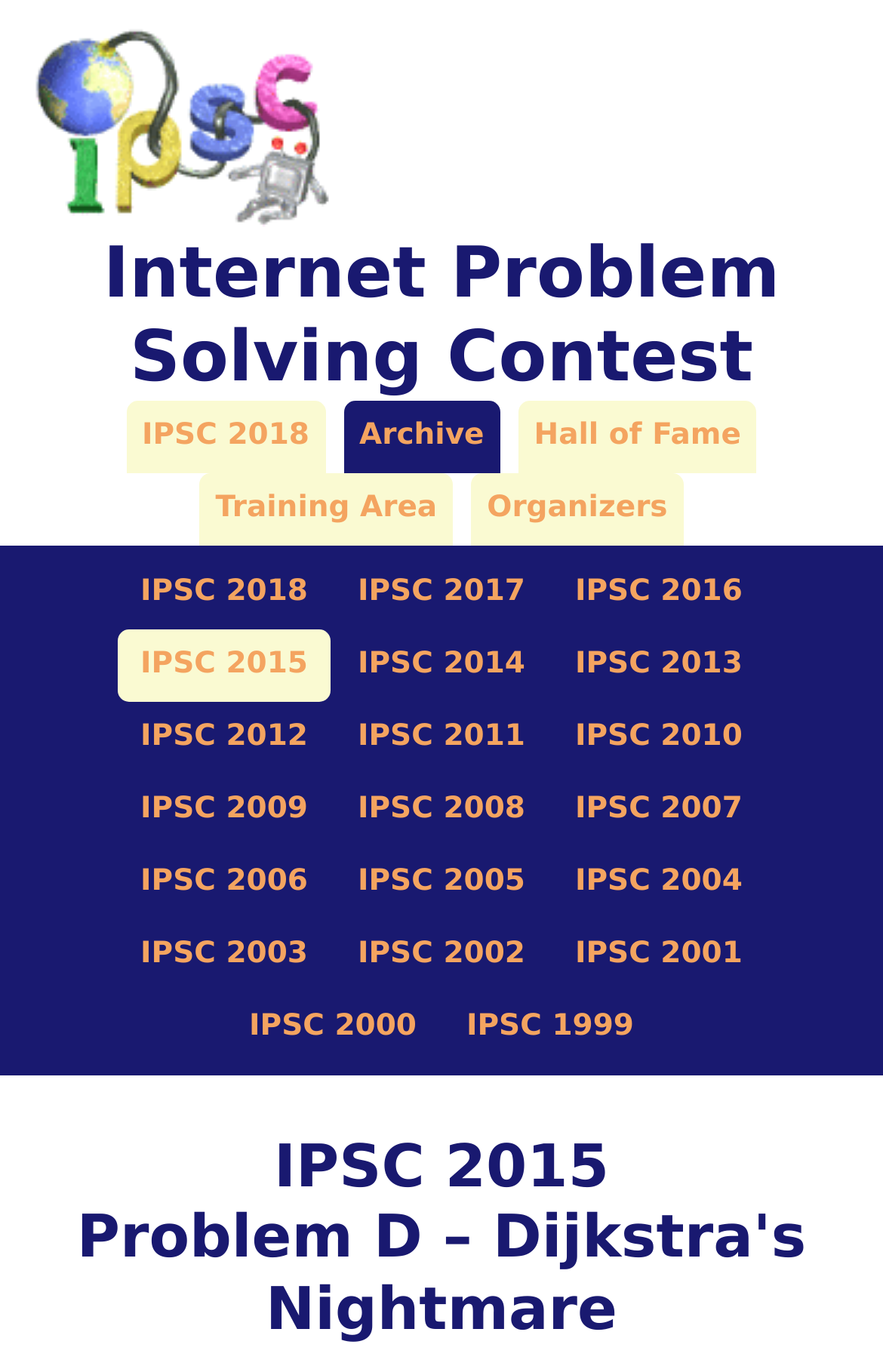Using the elements shown in the image, answer the question comprehensively: How many years of IPSC are listed on the webpage?

The webpage lists 16 years of IPSC, from 2018 to 2000, with each year being a link in the navigation menu.